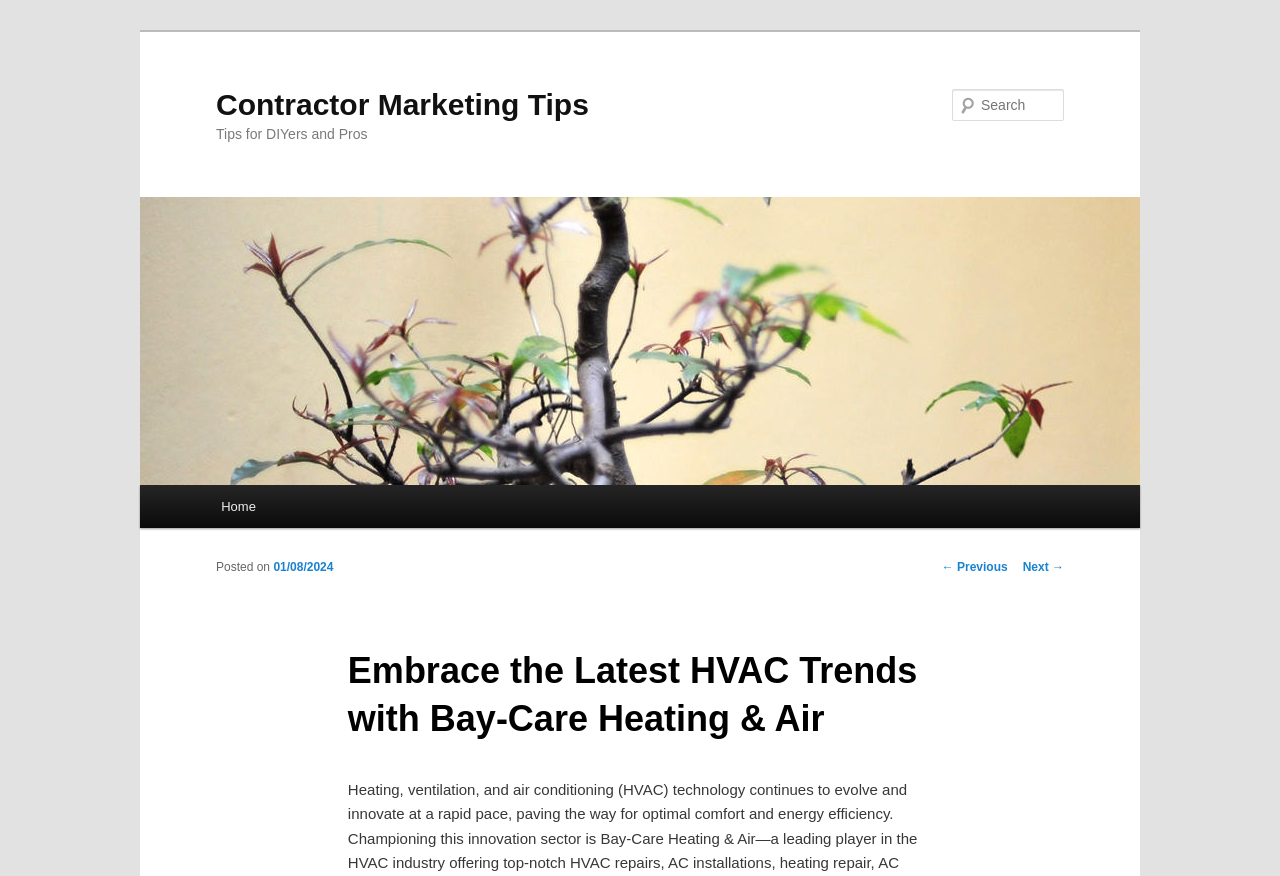What is the main topic of this webpage?
Please provide an in-depth and detailed response to the question.

Based on the webpage structure and content, the main topic appears to be HVAC trends, as indicated by the heading 'Embrace the Latest HVAC Trends with Bay-Care Heating & Air' and the presence of related links and images.